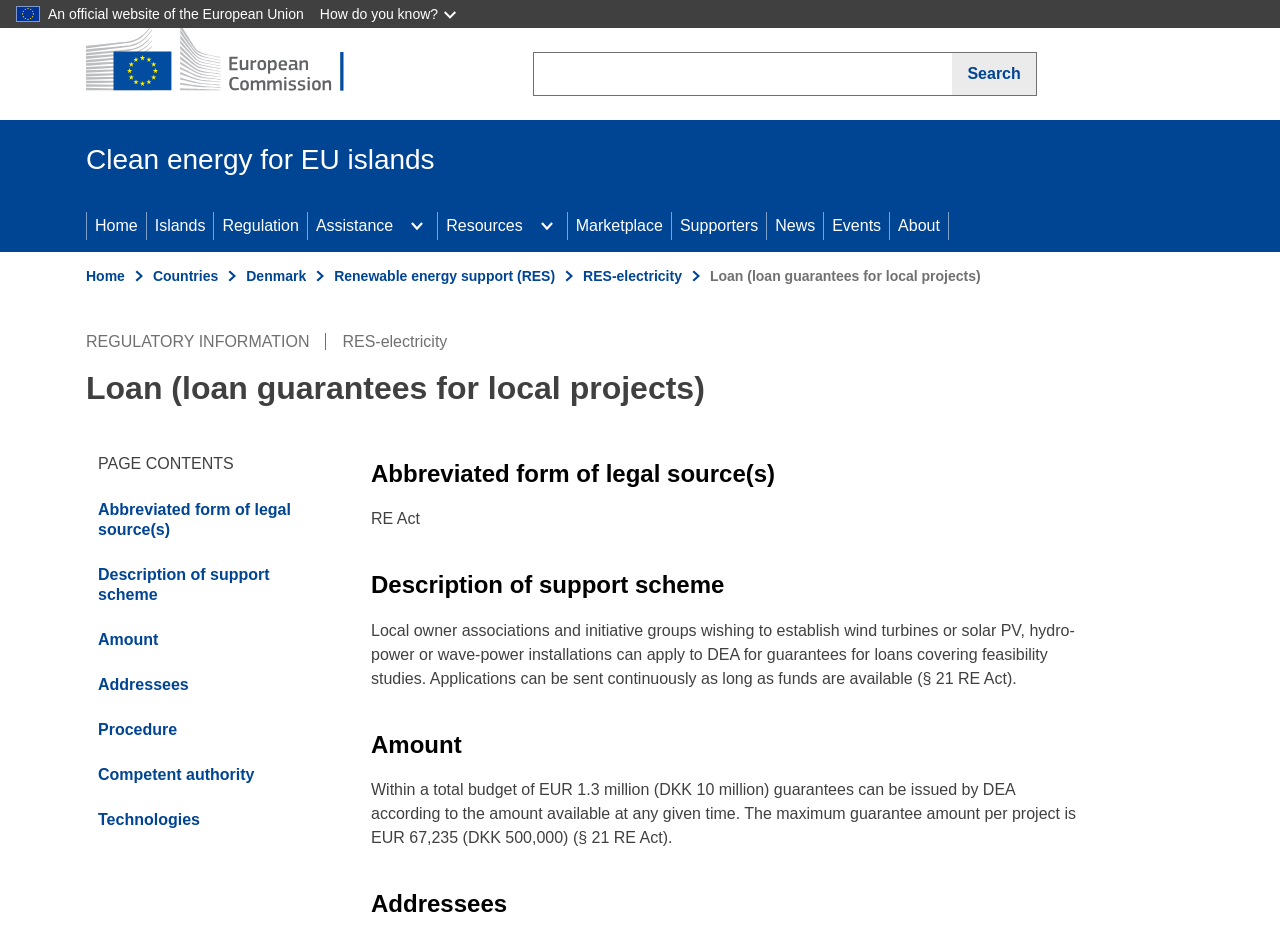What is the total budget for guarantees?
Please interpret the details in the image and answer the question thoroughly.

The total budget for guarantees can be found in the 'Amount' section of the webpage. According to the text, 'Within a total budget of EUR 1.3 million (DKK 10 million) guarantees can be issued by DEA according to the amount available at any given time.' Therefore, the total budget for guarantees is EUR 1.3 million.